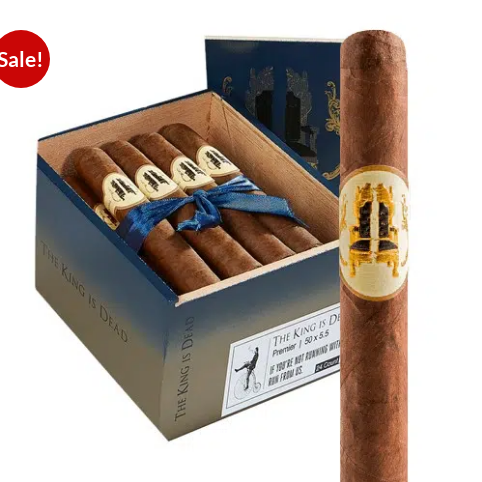How many cigars are in the box?
Using the image as a reference, deliver a detailed and thorough answer to the question.

The box of 'Caldwell The King Is Dead Premier Robusto' cigars contains a total of 24 cigars, which are elegantly packaged and showcased.